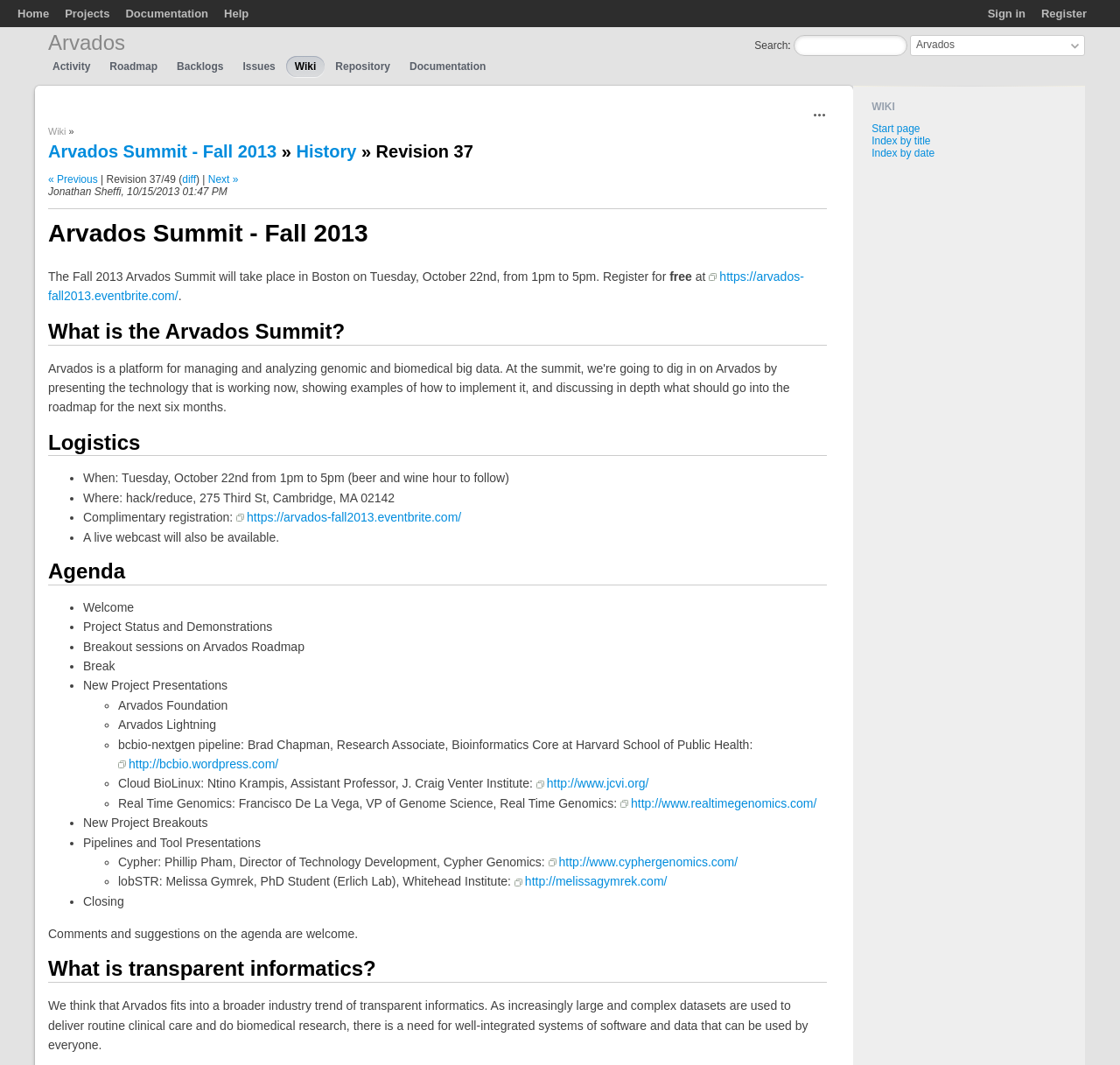What is the registration status for the event?
Provide a detailed answer to the question, using the image to inform your response.

I found the registration status by looking at the text 'Register for free at https://arvados-fall2013.eventbrite.com/', which indicates that the event registration is free.